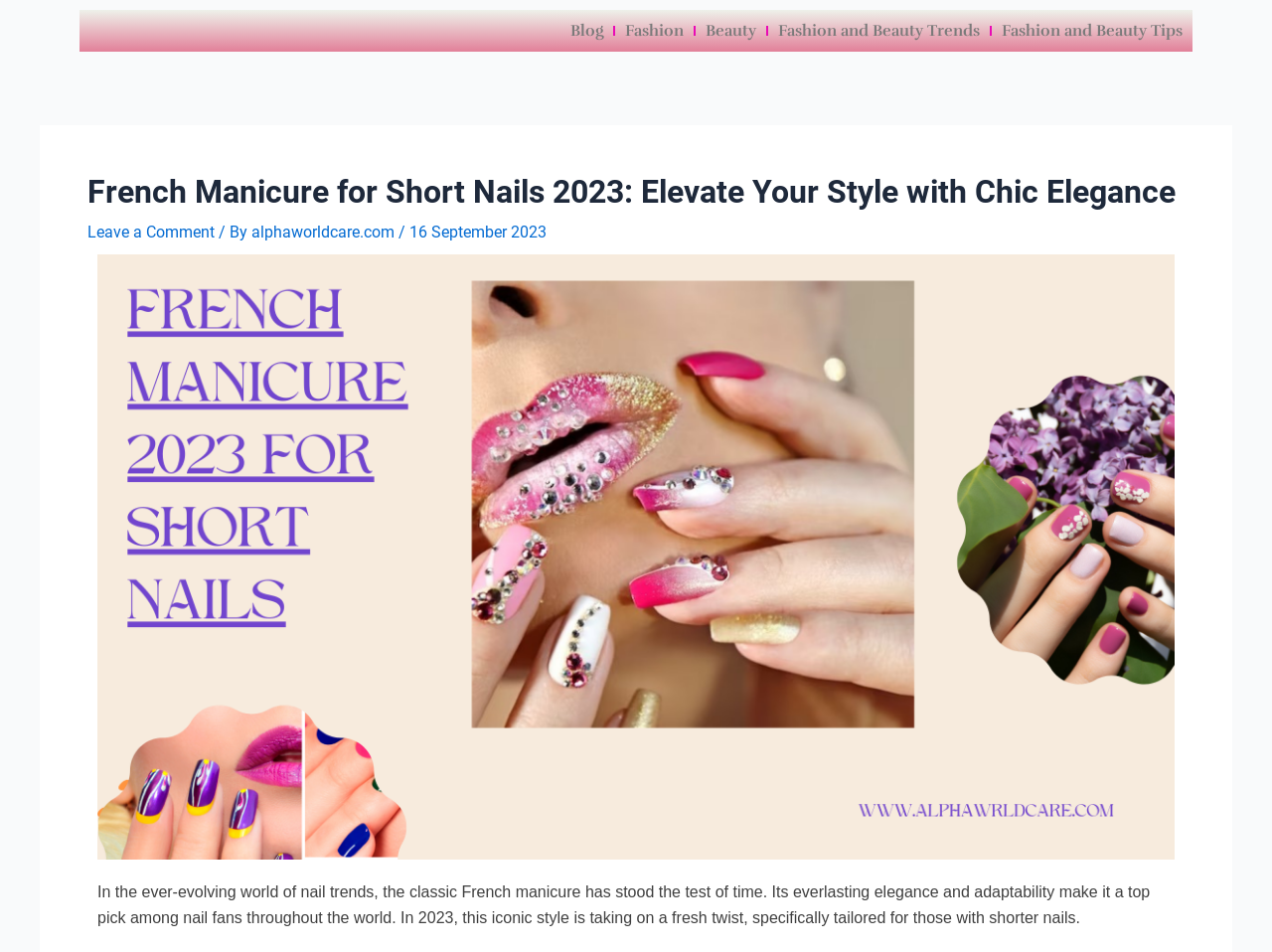Pinpoint the bounding box coordinates of the element to be clicked to execute the instruction: "Read the article title".

[0.069, 0.182, 0.931, 0.222]